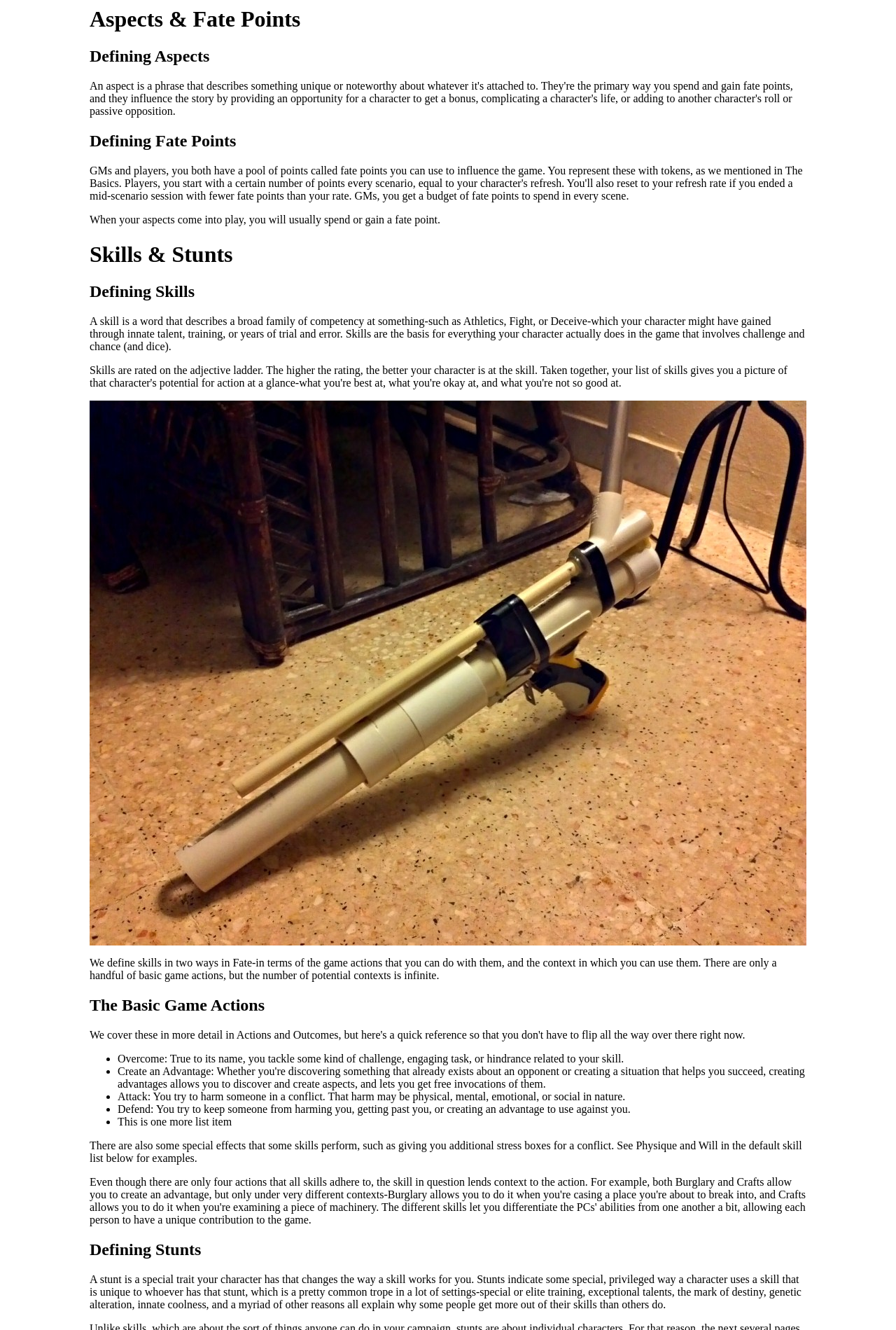Give a one-word or short phrase answer to the question: 
What is the purpose of fate points?

Spent or gained